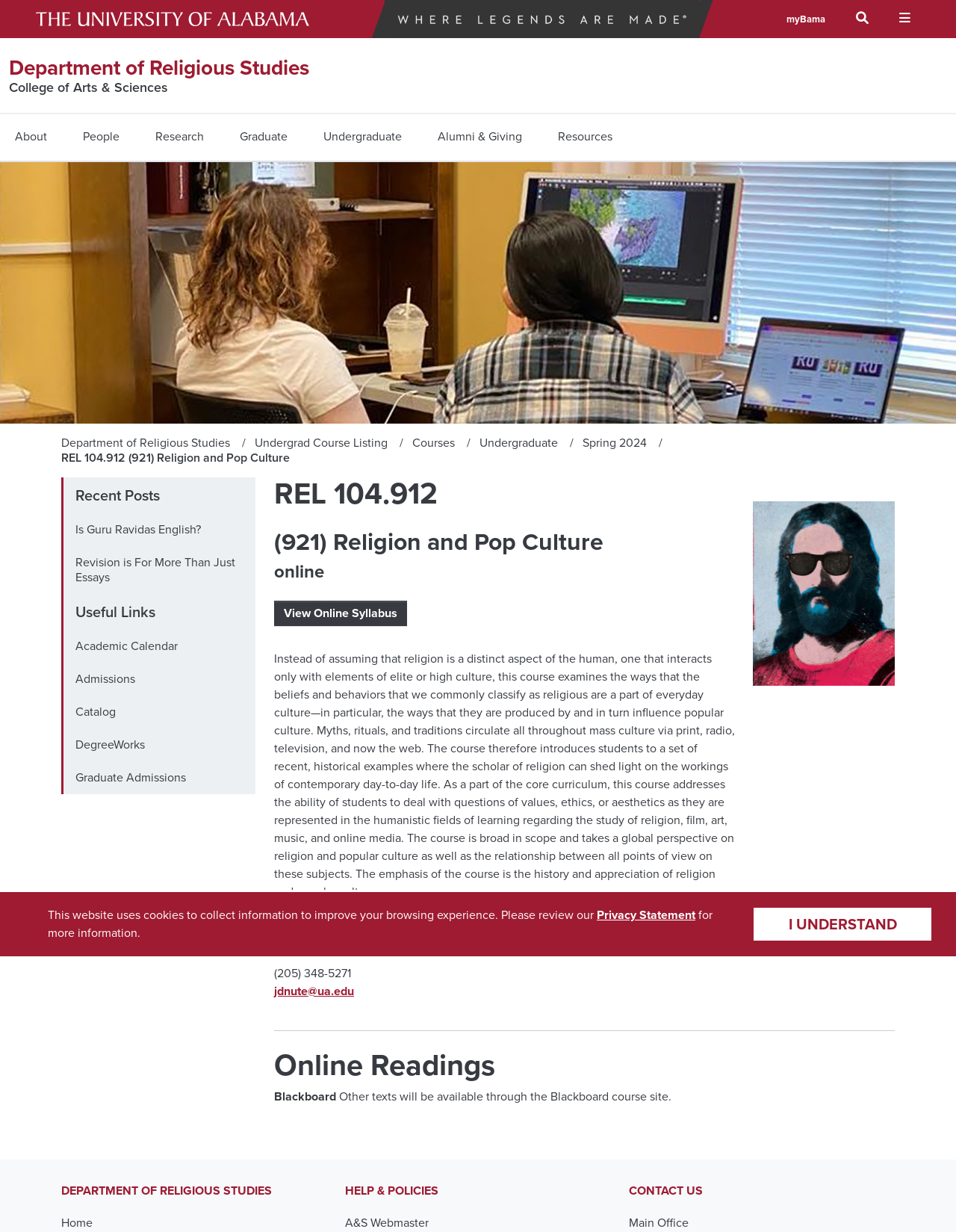Give the bounding box coordinates for the element described as: "Expand Universal Navigation Menu".

[0.929, 0.0, 0.964, 0.03]